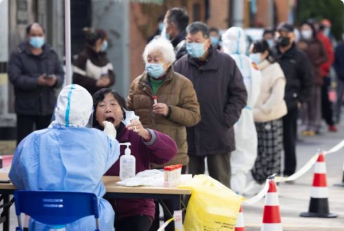What is the woman in the foreground experiencing?
Using the visual information, answer the question in a single word or phrase.

Distress